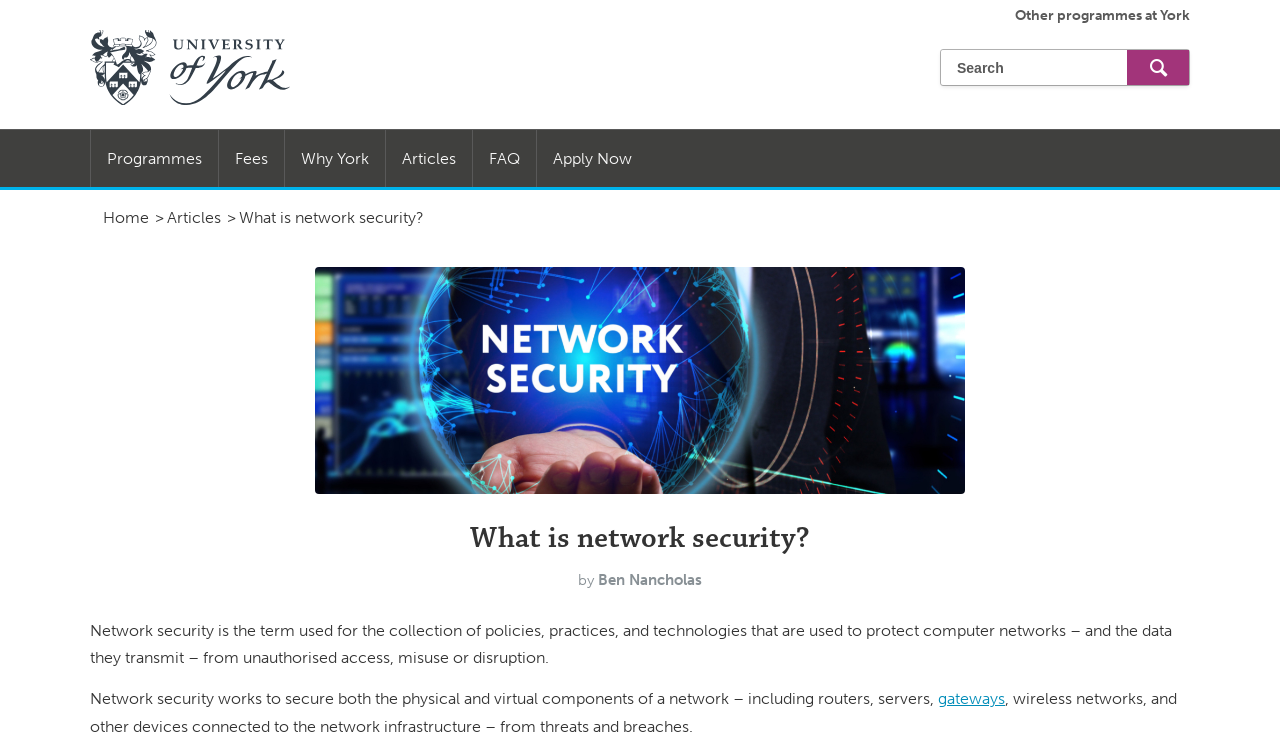Please provide the bounding box coordinates for the element that needs to be clicked to perform the instruction: "Learn more about gateways". The coordinates must consist of four float numbers between 0 and 1, formatted as [left, top, right, bottom].

[0.733, 0.938, 0.785, 0.964]